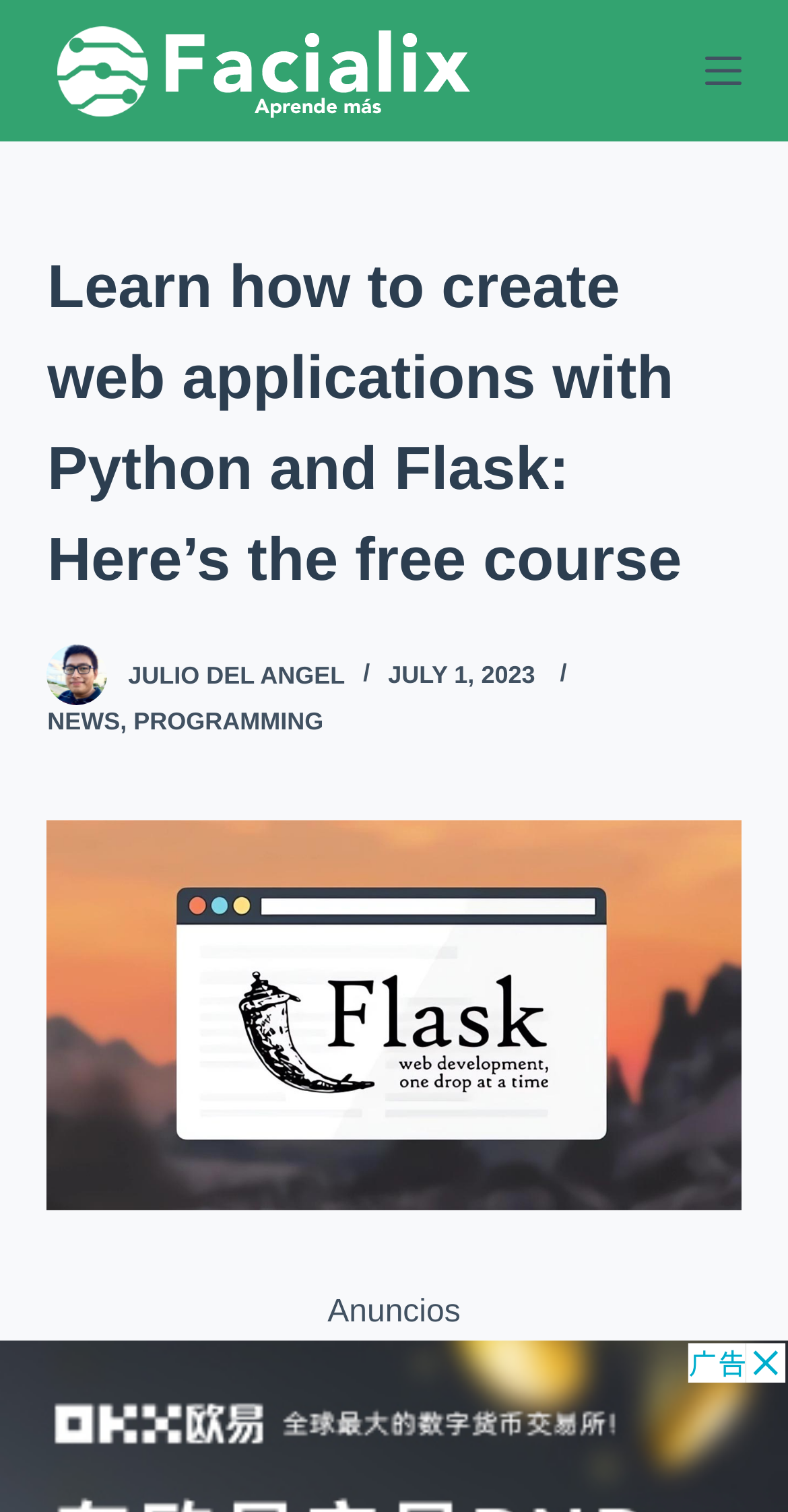Give a succinct answer to this question in a single word or phrase: 
How many categories are listed?

2